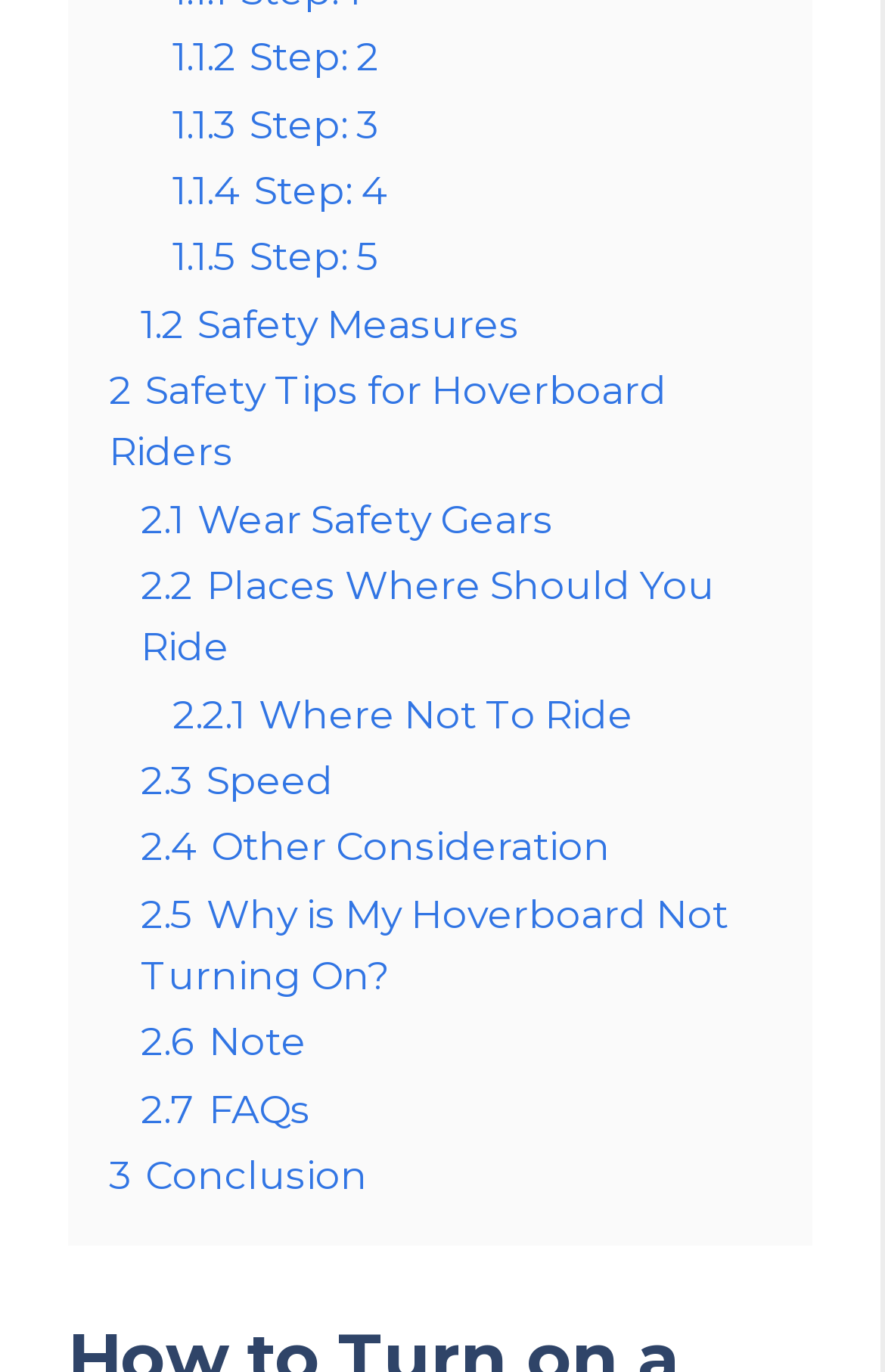Find the bounding box coordinates of the clickable area that will achieve the following instruction: "Read about Why is My Hoverboard Not Turning On?".

[0.159, 0.648, 0.823, 0.728]